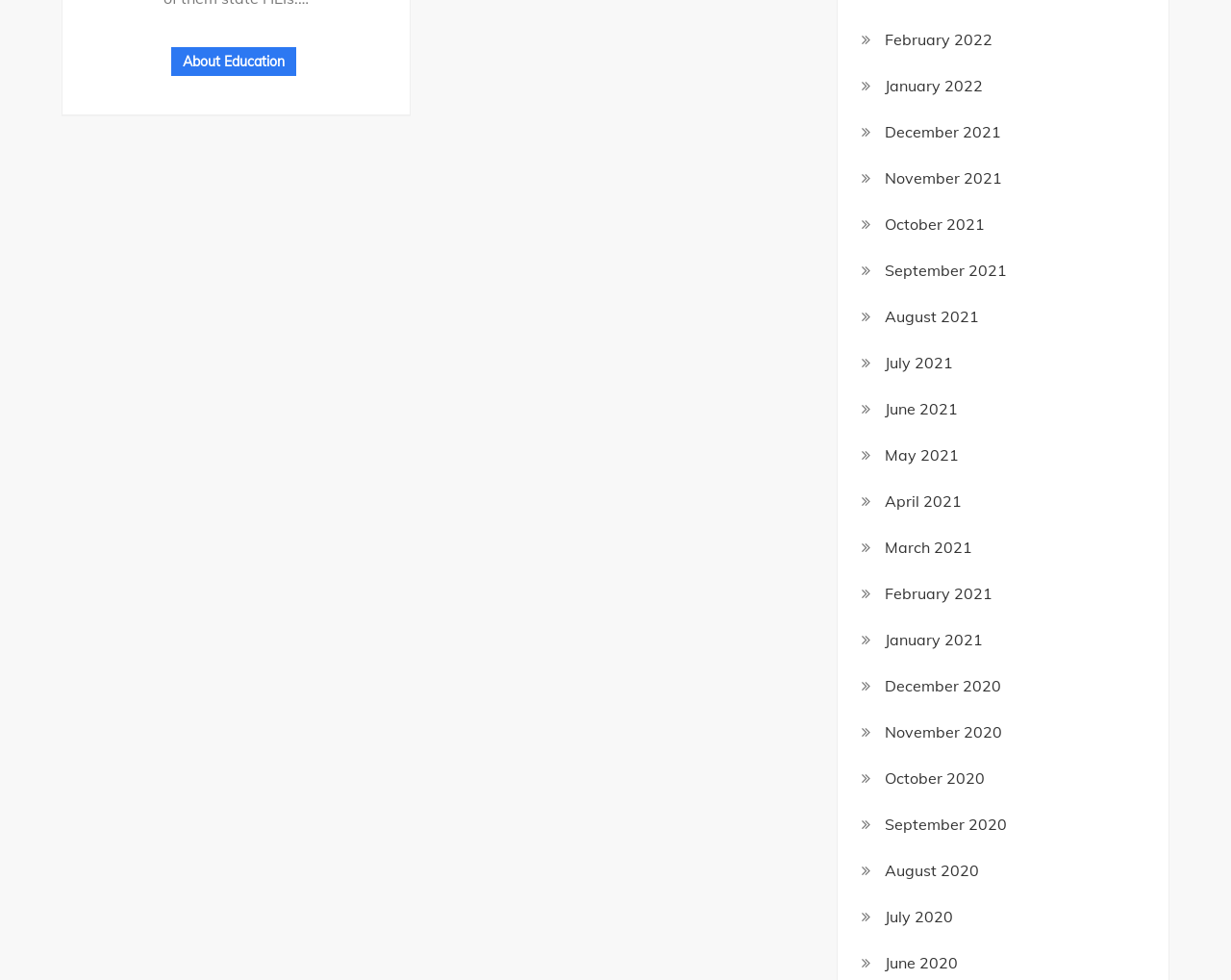Please find the bounding box coordinates of the element that you should click to achieve the following instruction: "View About Education page". The coordinates should be presented as four float numbers between 0 and 1: [left, top, right, bottom].

[0.139, 0.048, 0.241, 0.078]